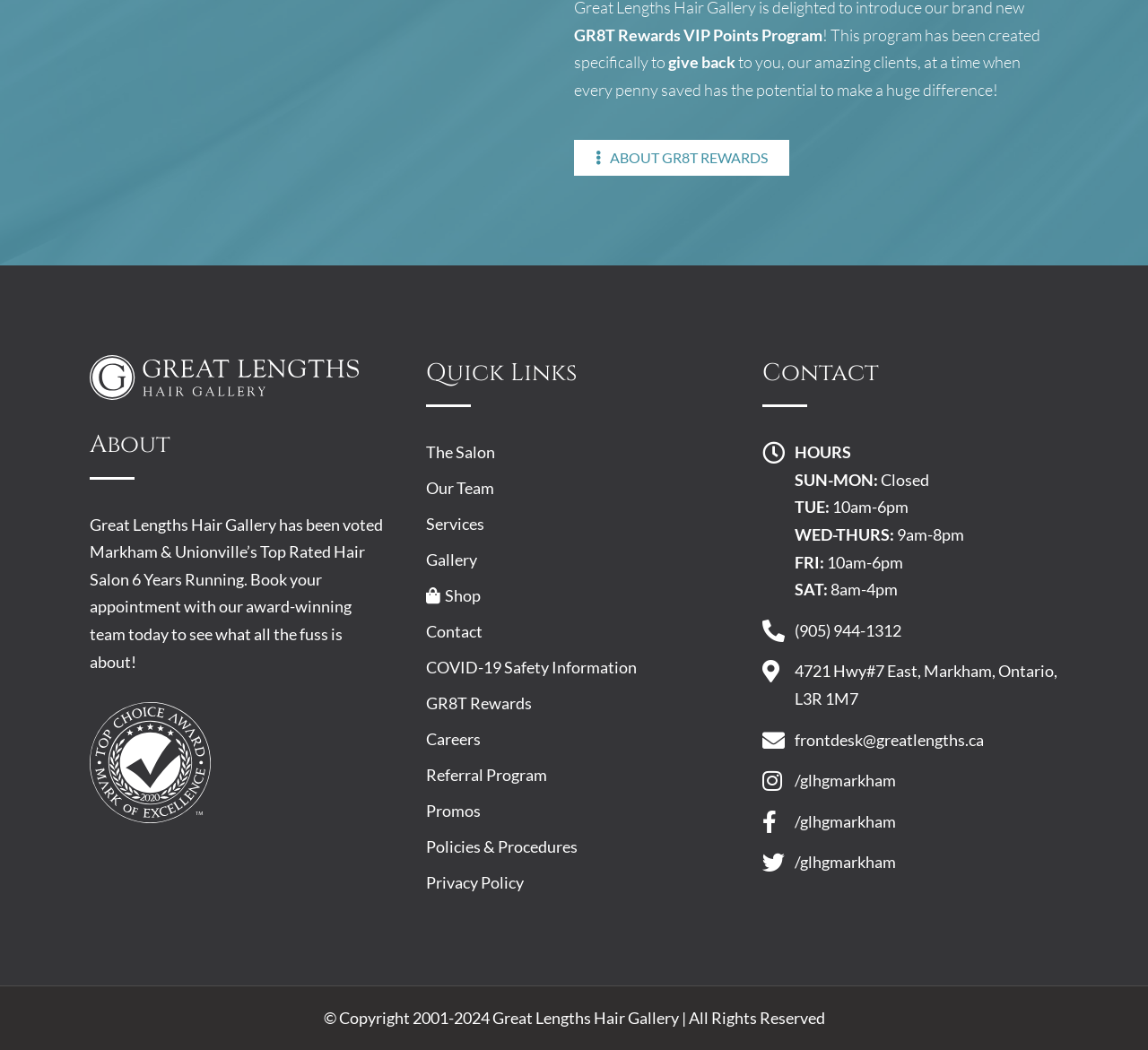Identify the bounding box coordinates of the section that should be clicked to achieve the task described: "Get contact information".

[0.664, 0.587, 0.922, 0.614]